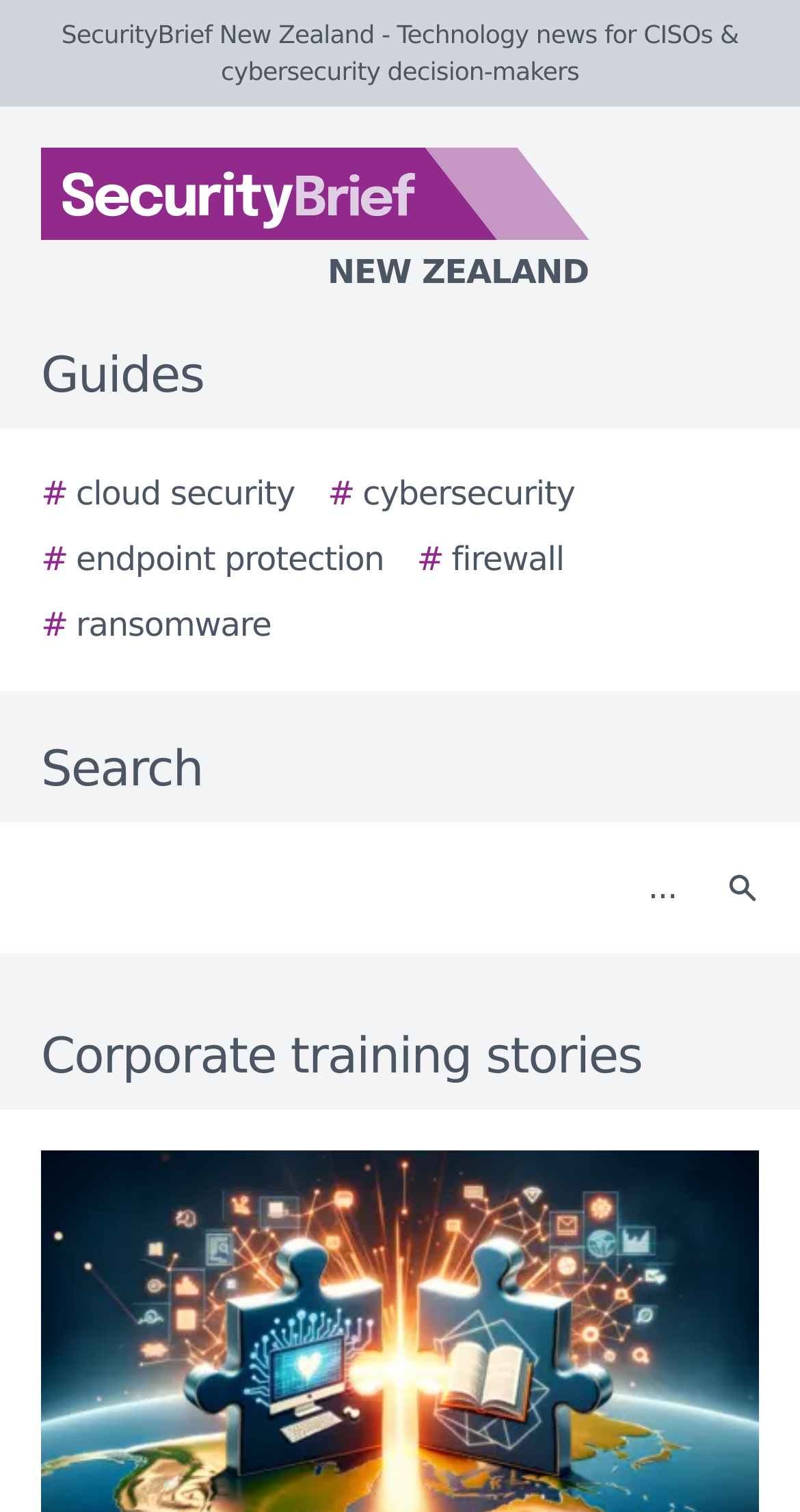What is the name of the website?
Please elaborate on the answer to the question with detailed information.

The name of the website can be found at the top of the webpage, where it says 'SecurityBrief New Zealand - Technology news for CISOs & cybersecurity decision-makers'.